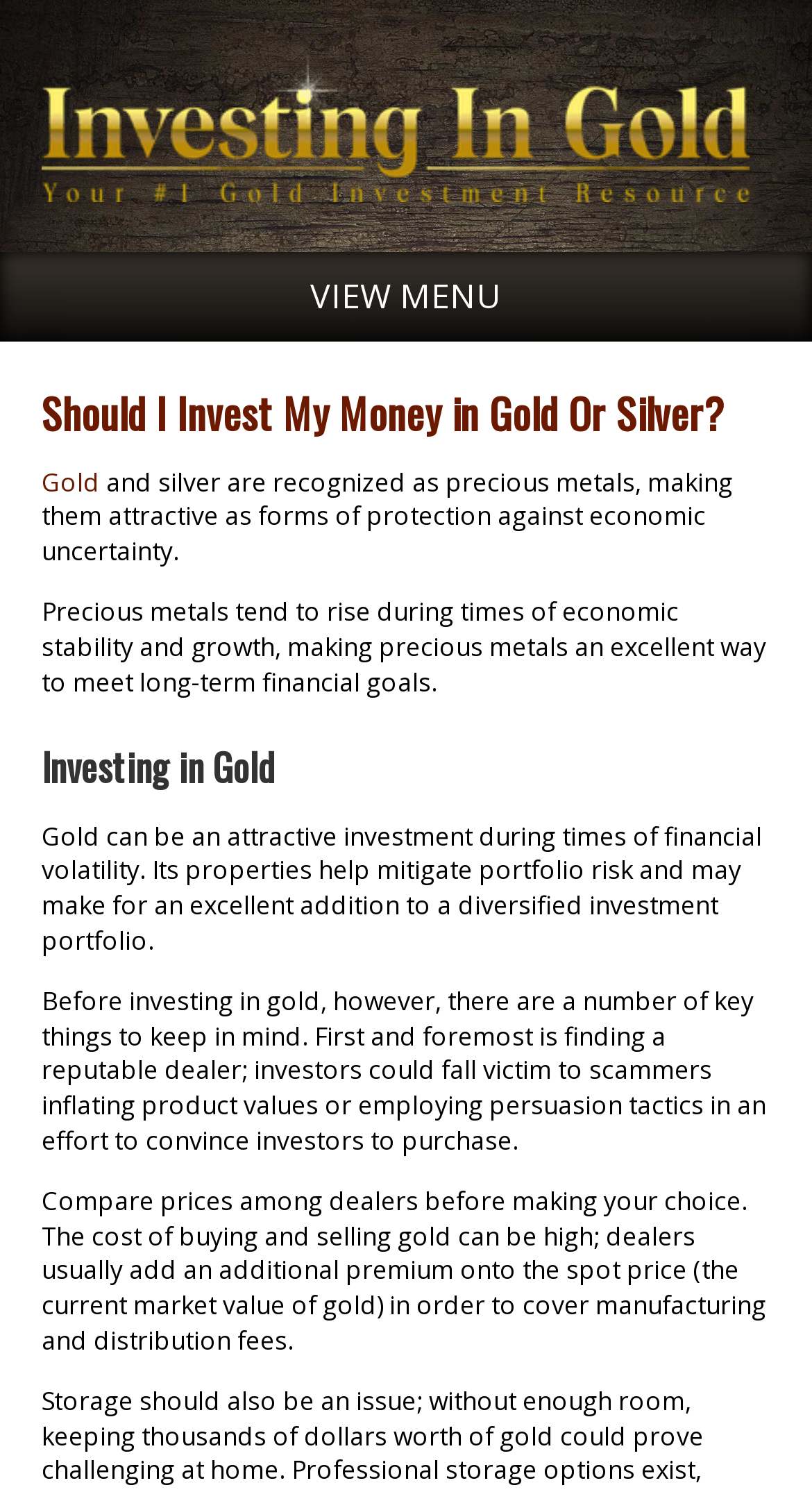What should investors do before buying gold?
Use the information from the screenshot to give a comprehensive response to the question.

Before investing in gold, investors should find a reputable dealer to avoid falling victim to scammers inflating product values or employing persuasion tactics to convince investors to purchase.